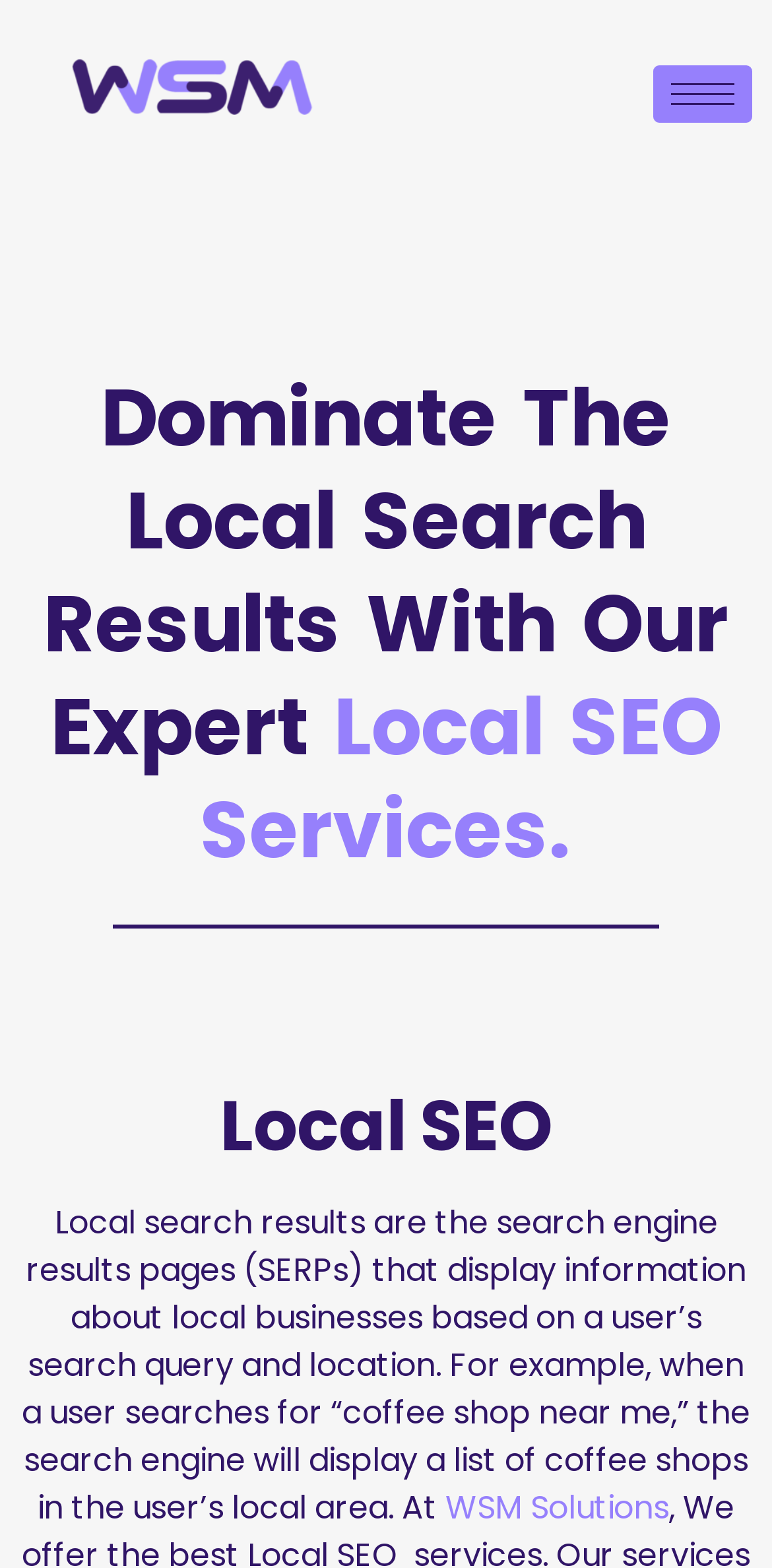Generate a thorough description of the webpage.

The webpage is about WSM Solutions, a company that offers Local SEO services. At the top left corner, there is a default logo image, which is a link. On the top right corner, there is a hamburger icon button. 

Below the logo, there is a heading that reads "Dominate The Local Search Results With Our Expert Local SEO Services." This heading spans across the entire width of the page. 

Further down, there is another heading that simply says "Local SEO". This heading is also full-width. 

Below the "Local SEO" heading, there is a block of text that explains what local search results are. The text describes how search engines display information about local businesses based on a user's search query and location. The text also mentions an example of searching for "coffee shop near me" and how the search engine will display a list of coffee shops in the user's local area. 

At the bottom of the page, there is a link to "WSM Solutions" located near the center of the page.